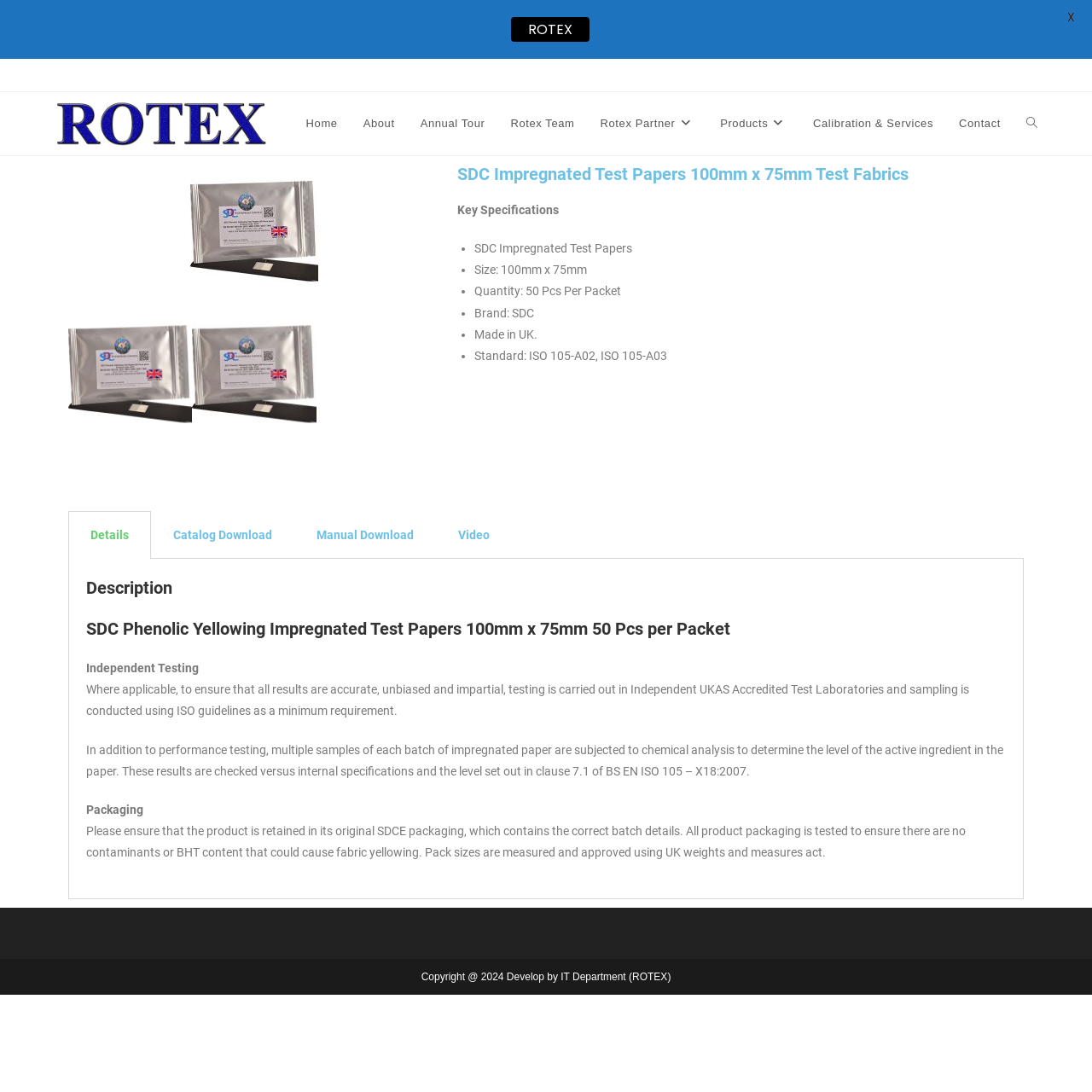Could you find the bounding box coordinates of the clickable area to complete this instruction: "Go to the Home page"?

[0.268, 0.084, 0.321, 0.142]